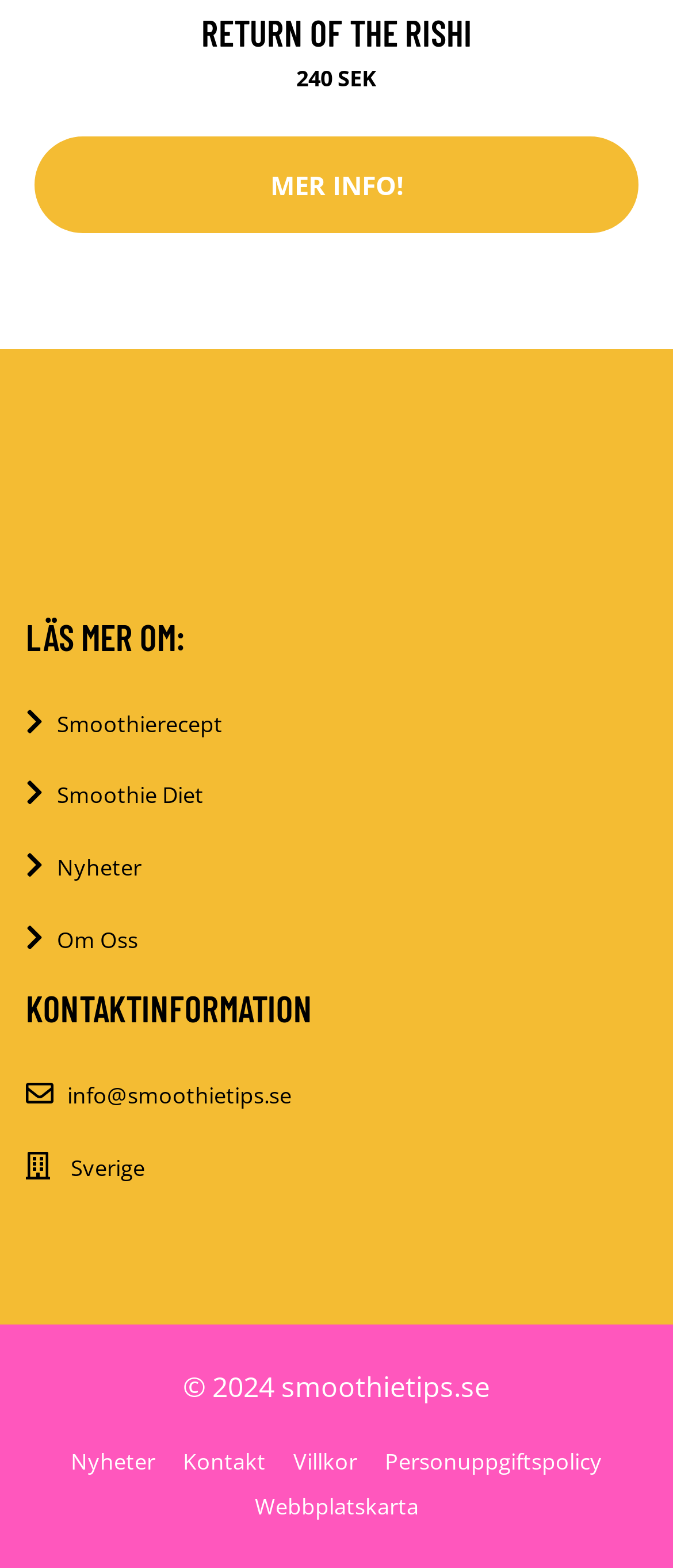For the given element description Return of the Rishi, determine the bounding box coordinates of the UI element. The coordinates should follow the format (top-left x, top-left y, bottom-right x, bottom-right y) and be within the range of 0 to 1.

[0.299, 0.007, 0.701, 0.034]